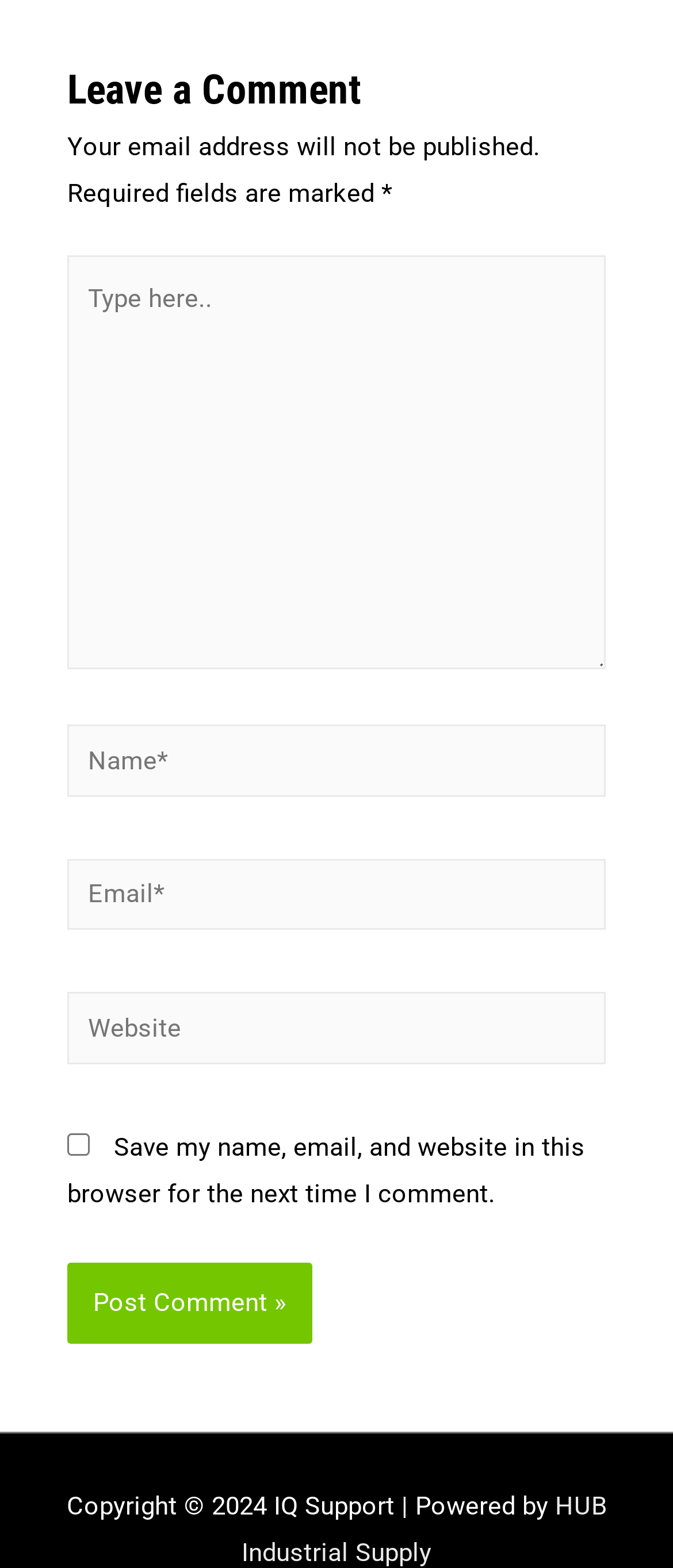Please provide a brief answer to the following inquiry using a single word or phrase:
What is the purpose of the text box labeled 'Name*'?

To enter name